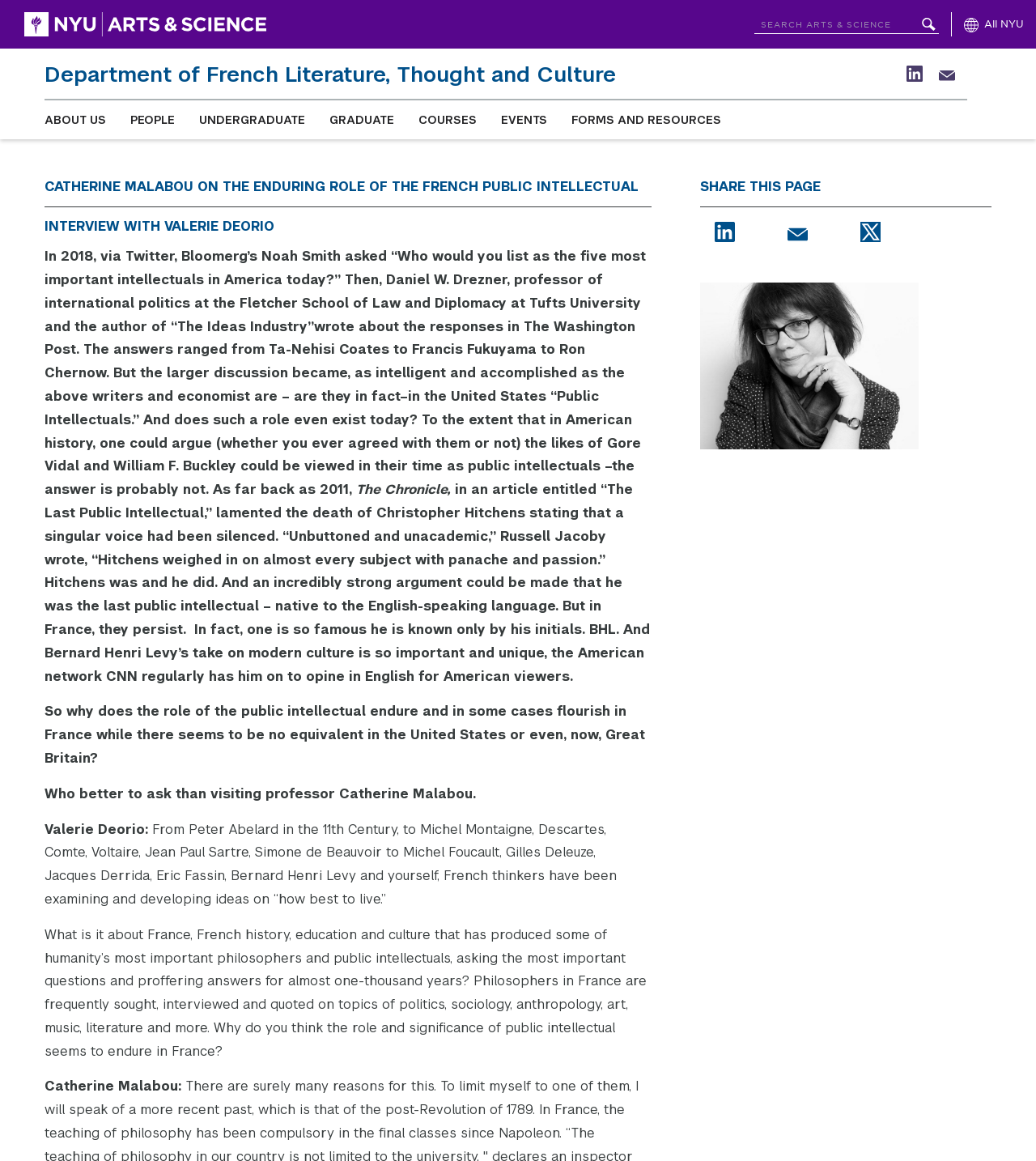Please find the bounding box for the following UI element description. Provide the coordinates in (top-left x, top-left y, bottom-right x, bottom-right y) format, with values between 0 and 1: aria-label="twitter" title="Share on Twitter"

[0.83, 0.198, 0.85, 0.21]